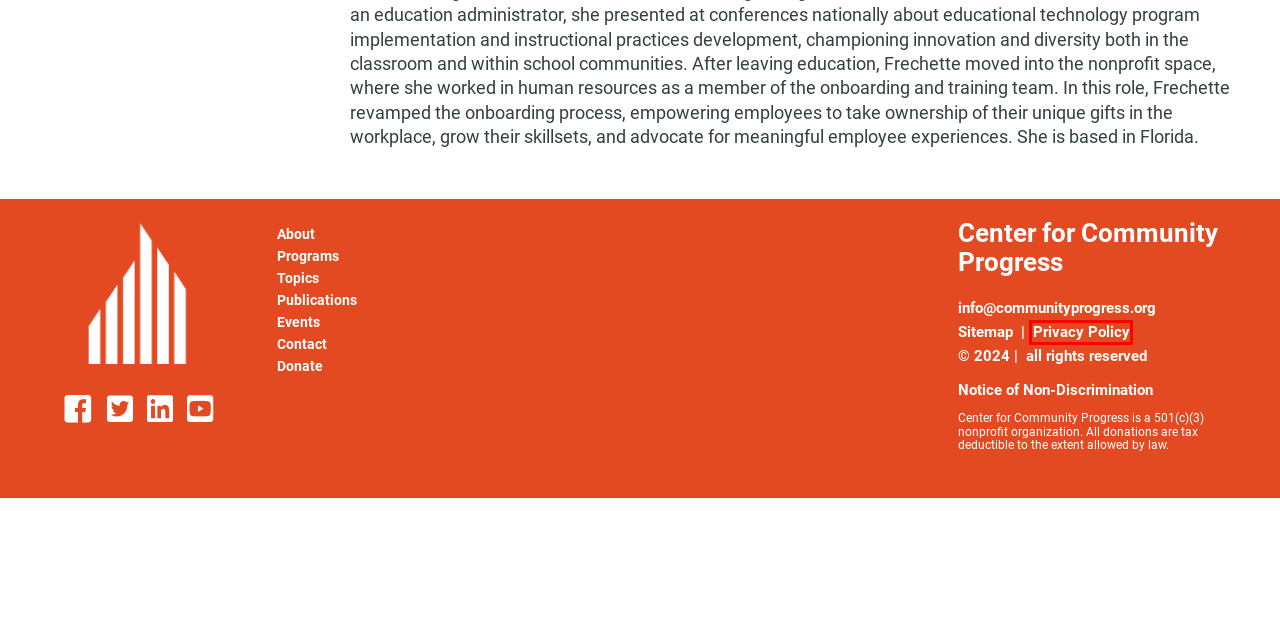Look at the screenshot of a webpage that includes a red bounding box around a UI element. Select the most appropriate webpage description that matches the page seen after clicking the highlighted element. Here are the candidates:
A. Home | Center for Community Progress
B. Resources for Addressing Blight | Center for Community Progress
C. Our Services & Programs | Center for Community Progress
D. Contact Us | Center for Community Progress
E. Privacy Policy | Center for Community Progress
F. Sitemap | Center for Community Progress
G. Notice of Non-Discrimination | Center for Community Progress
H. About Us | Center for Community Progress

E